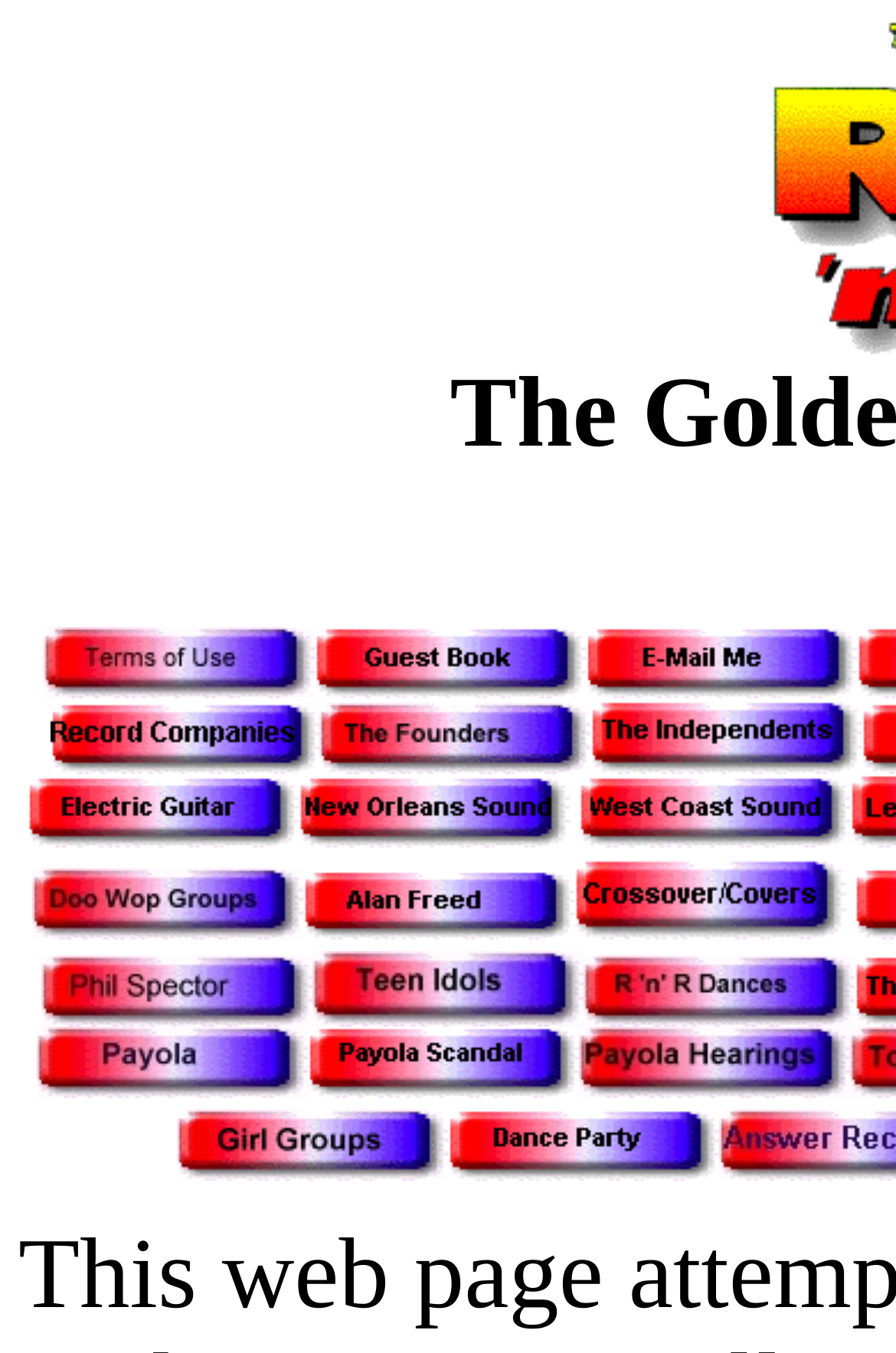Indicate the bounding box coordinates of the element that must be clicked to execute the instruction: "Learn about founders". The coordinates should be given as four float numbers between 0 and 1, i.e., [left, top, right, bottom].

[0.356, 0.551, 0.659, 0.579]